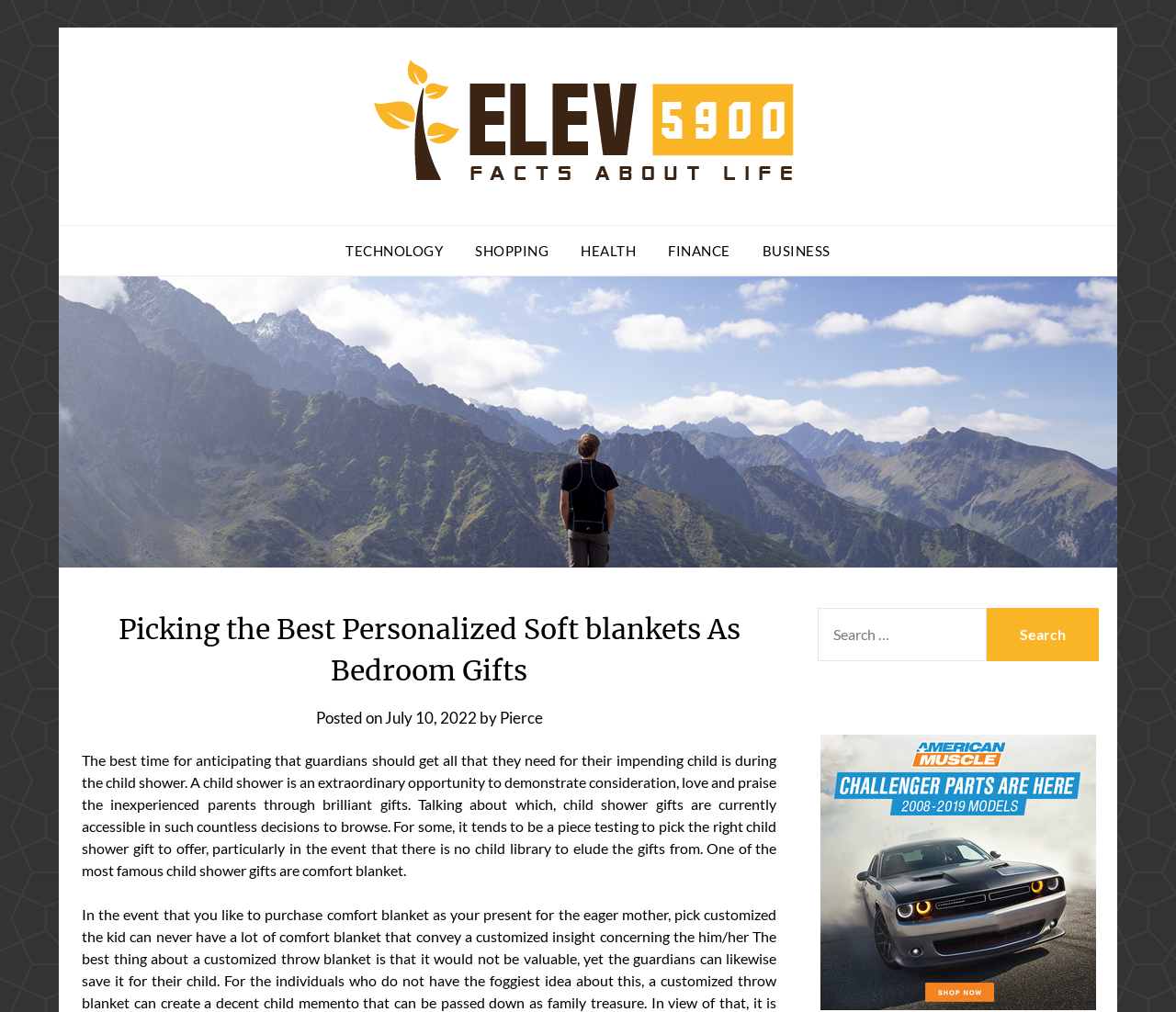Highlight the bounding box of the UI element that corresponds to this description: "alt="Facts About Life"".

[0.318, 0.059, 0.682, 0.18]